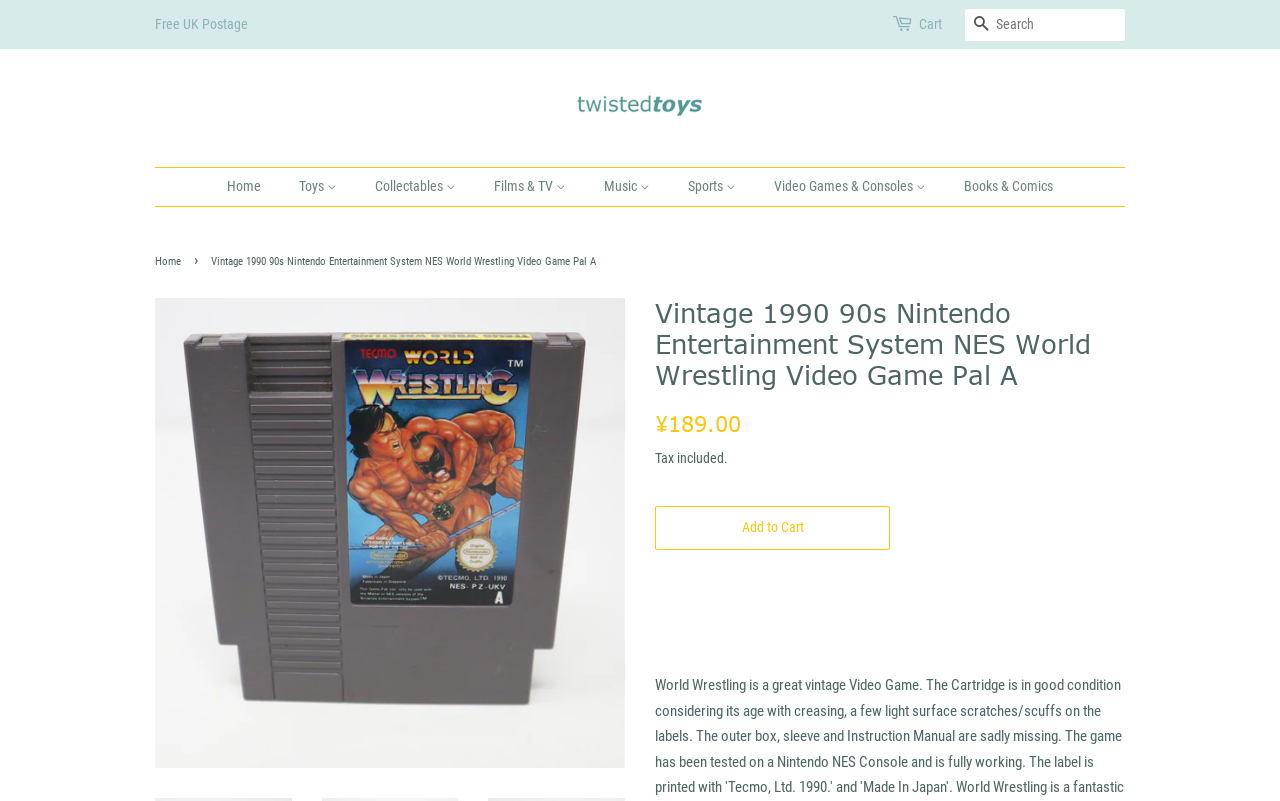Offer a detailed explanation of the webpage layout and contents.

This webpage appears to be an online store selling vintage toys, games, and collectibles. At the top of the page, there is a navigation menu with several categories, including "Toys", "Collectables", "Films & TV", "Music", "Sports", and "Video Games & Consoles". Each category has a dropdown menu with subcategories.

Below the navigation menu, there is a search bar with a "Search" button. To the right of the search bar, there are links to "Cart" and "Free UK Postage".

The main content of the page is divided into sections, each with a heading and a list of links. The first section appears to be a featured item, with a link to "TwistedToys" and an image of the TwistedToys logo.

The next section has links to various toy categories, including "A-Team", "Advanced Dungeons & Dragons", "Aliens", and many others. Each link has a brief description of the category.

The following sections have links to collectibles, films and TV shows, music, sports, and video games and consoles. Each section has a list of links to specific items or subcategories.

At the bottom of the page, there is a section with links to "Home", "Toys", "Collectables", and other categories, which appears to be a duplicate of the navigation menu at the top of the page.

Overall, the webpage is well-organized and easy to navigate, with clear headings and categories that make it easy to find specific items or browse through the various sections.